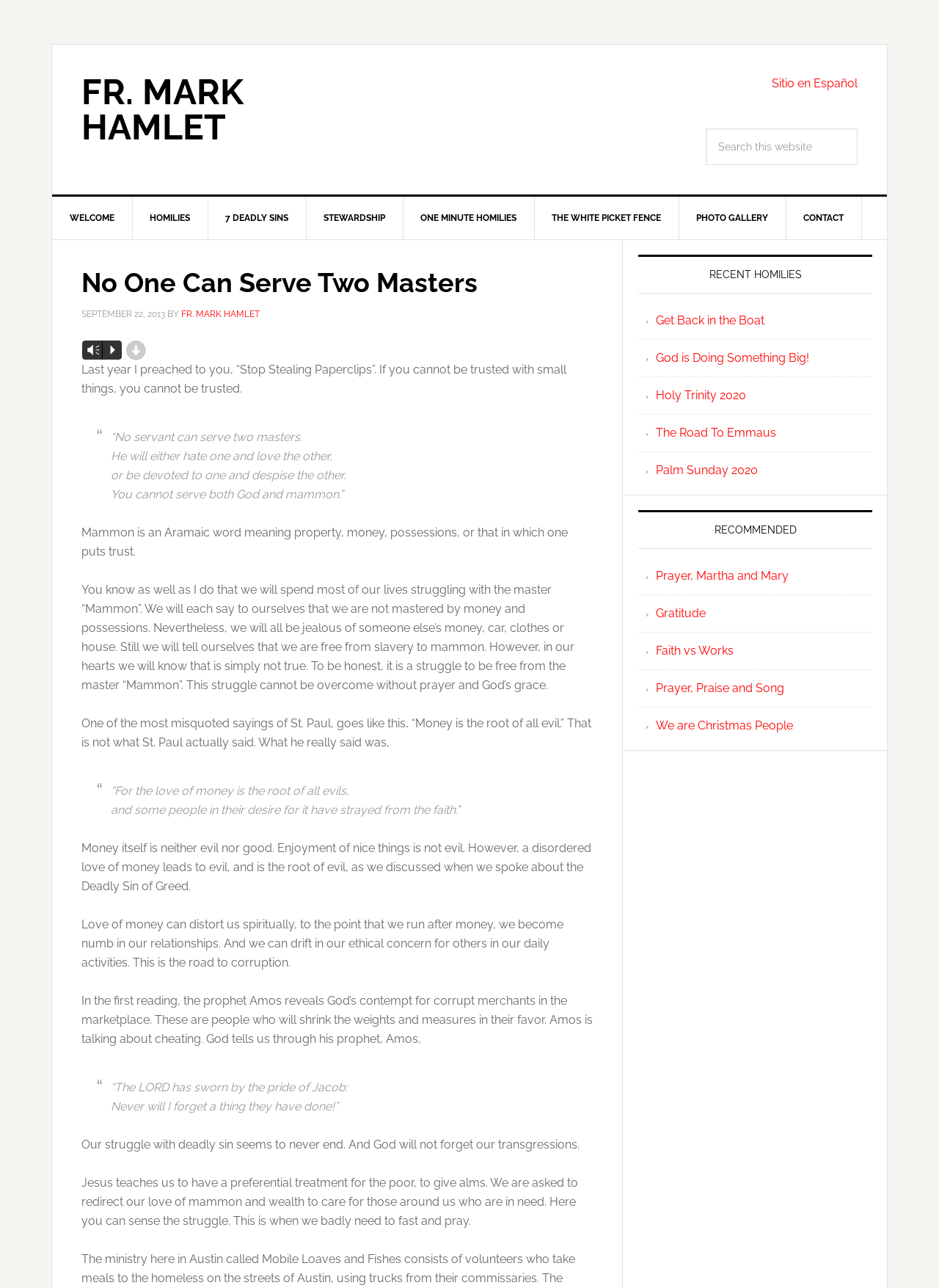What is the meaning of 'Mammon'?
Using the visual information, respond with a single word or phrase.

Property, money, possessions